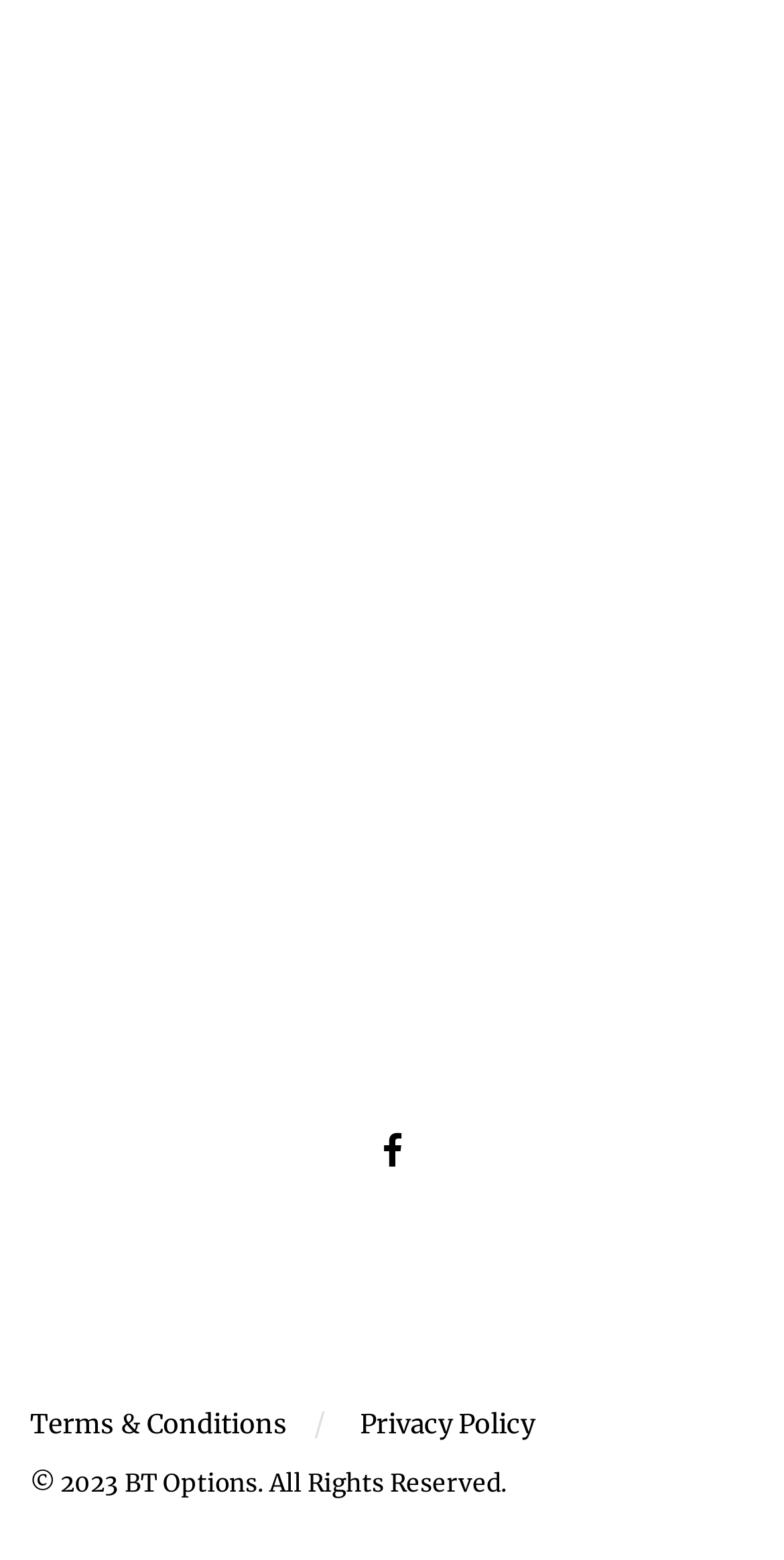What is the logo of Explore Sri Lanka?
Please use the visual content to give a single word or phrase answer.

exlpore-sri-lanka-logo